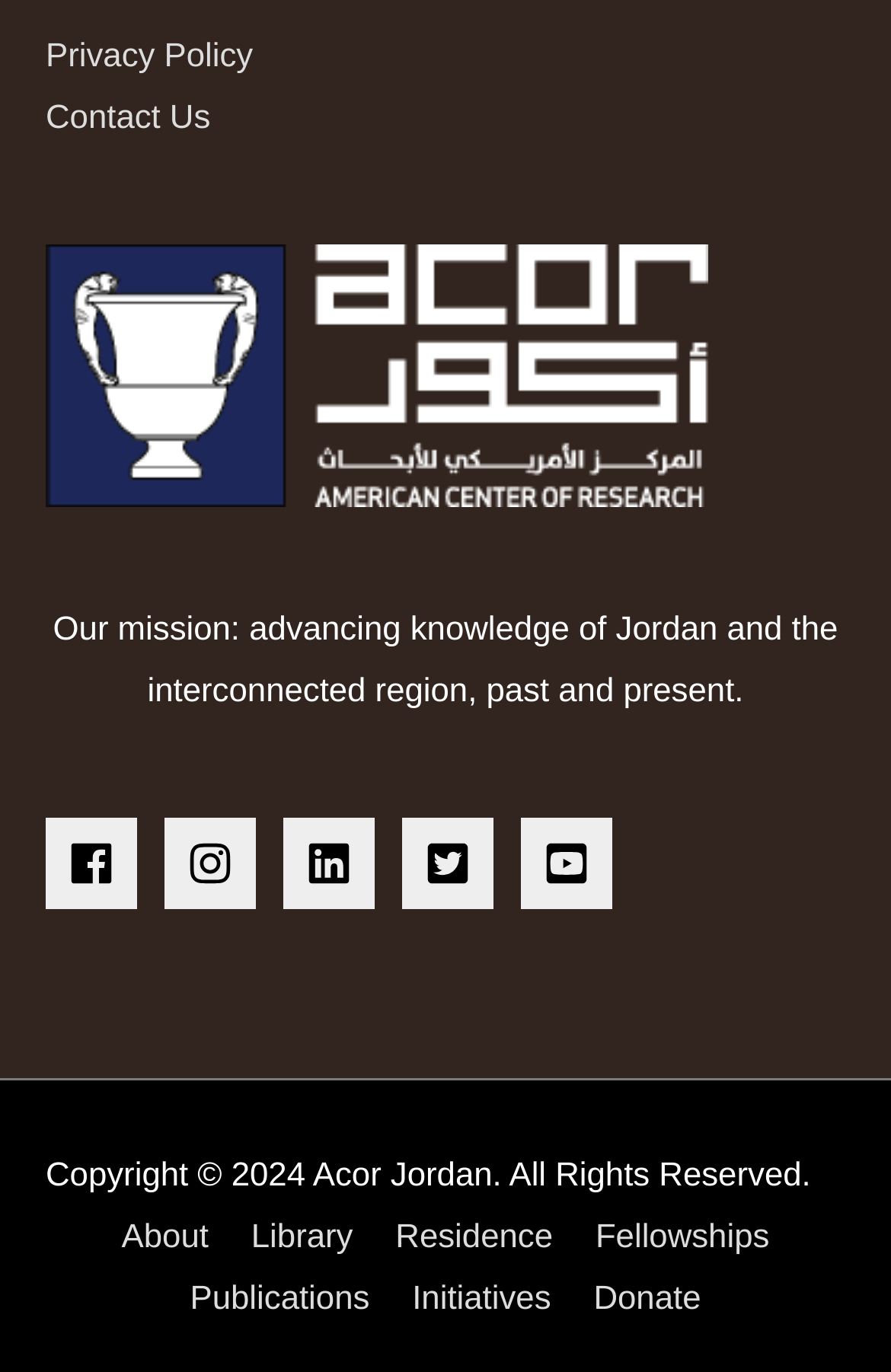What social media platforms are linked on the webpage?
Answer with a single word or phrase by referring to the visual content.

Facebook, Instagram, LinkedIn, Twitter, YouTube